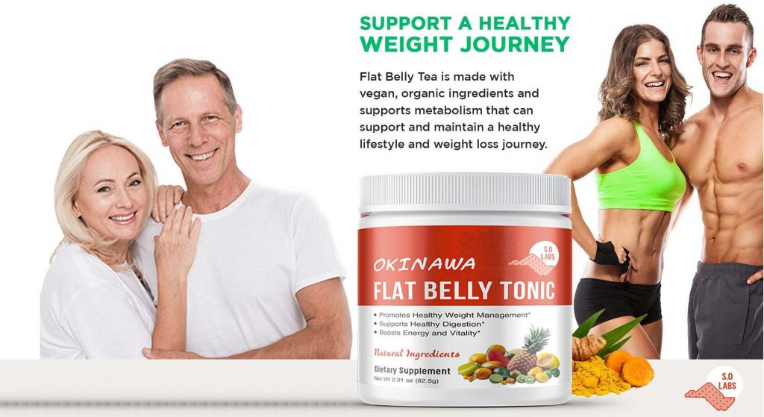Illustrate the image with a detailed and descriptive caption.

The image showcases a vibrant and engaging design centered around the Okinawa Flat Belly Tonic, a dietary supplement aimed at promoting healthy weight management. In the foreground, a smiling couple stands confidently, evoking a sense of vitality and commitment to a healthy lifestyle. Beside them, the product packaging is prominently displayed, emphasizing its vegan and organic ingredients that support digestion and boost energy levels. Above the product, a tagline reads "Support a Healthy Weight Journey," reinforcing the supplement’s focus on aiding individuals in their health goals. The overall composition conveys a message of wellness, positivity, and the promise of a fulfilling health journey.